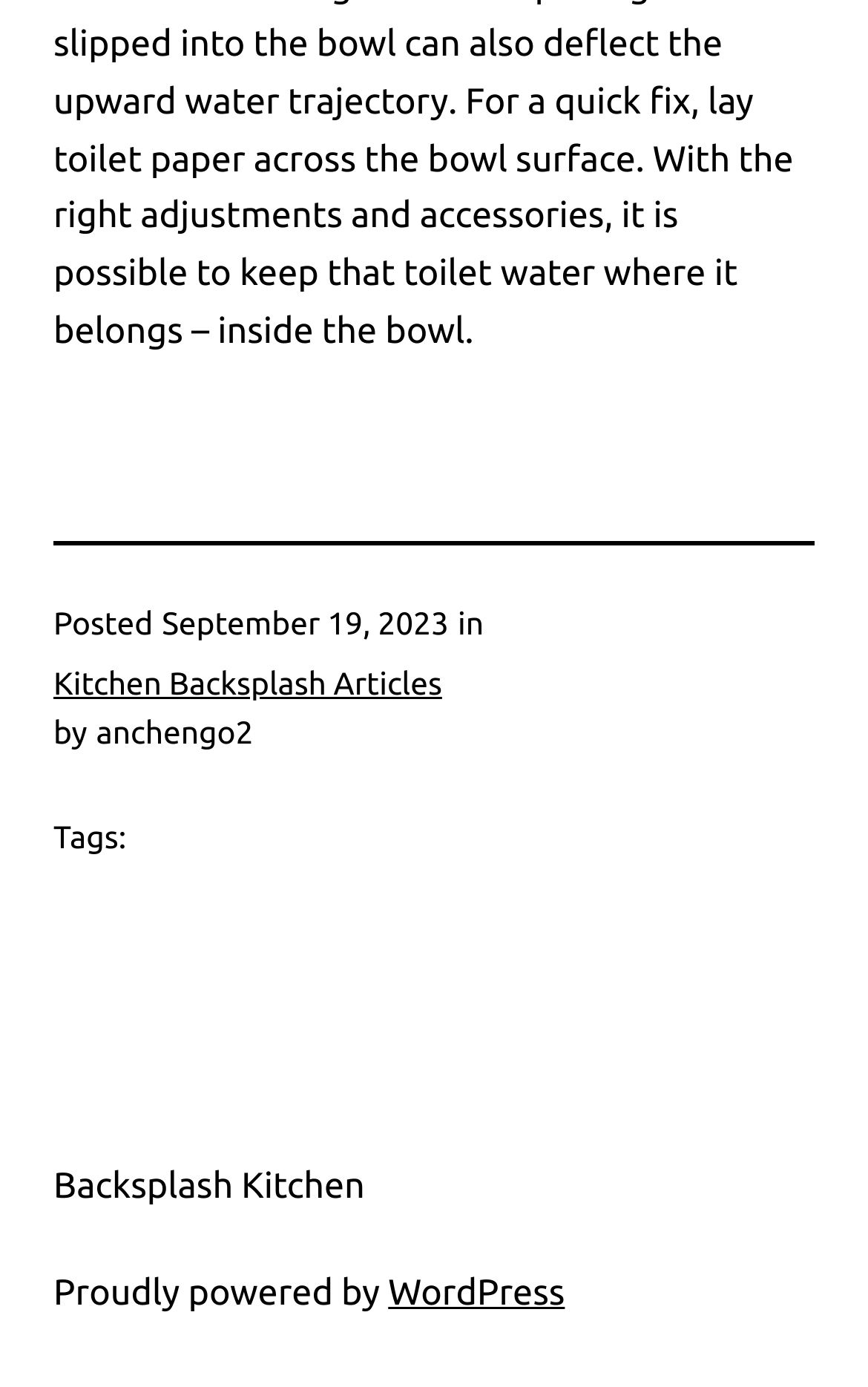Provide the bounding box coordinates of the HTML element this sentence describes: "Add to calendar".

None